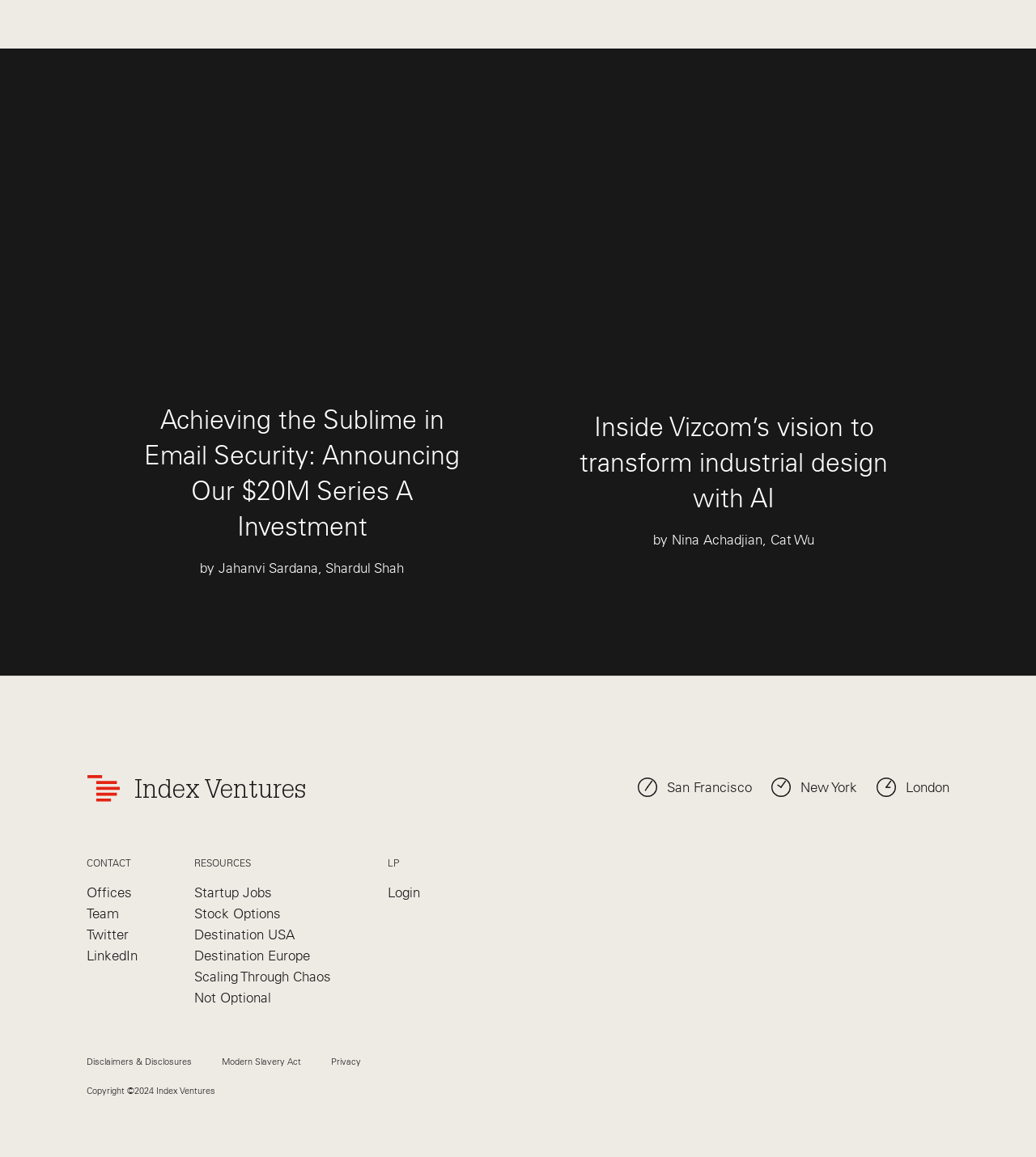Using the provided element description, identify the bounding box coordinates as (top-left x, top-left y, bottom-right x, bottom-right y). Ensure all values are between 0 and 1. Description: Scaling Through Chaos

[0.187, 0.837, 0.319, 0.851]